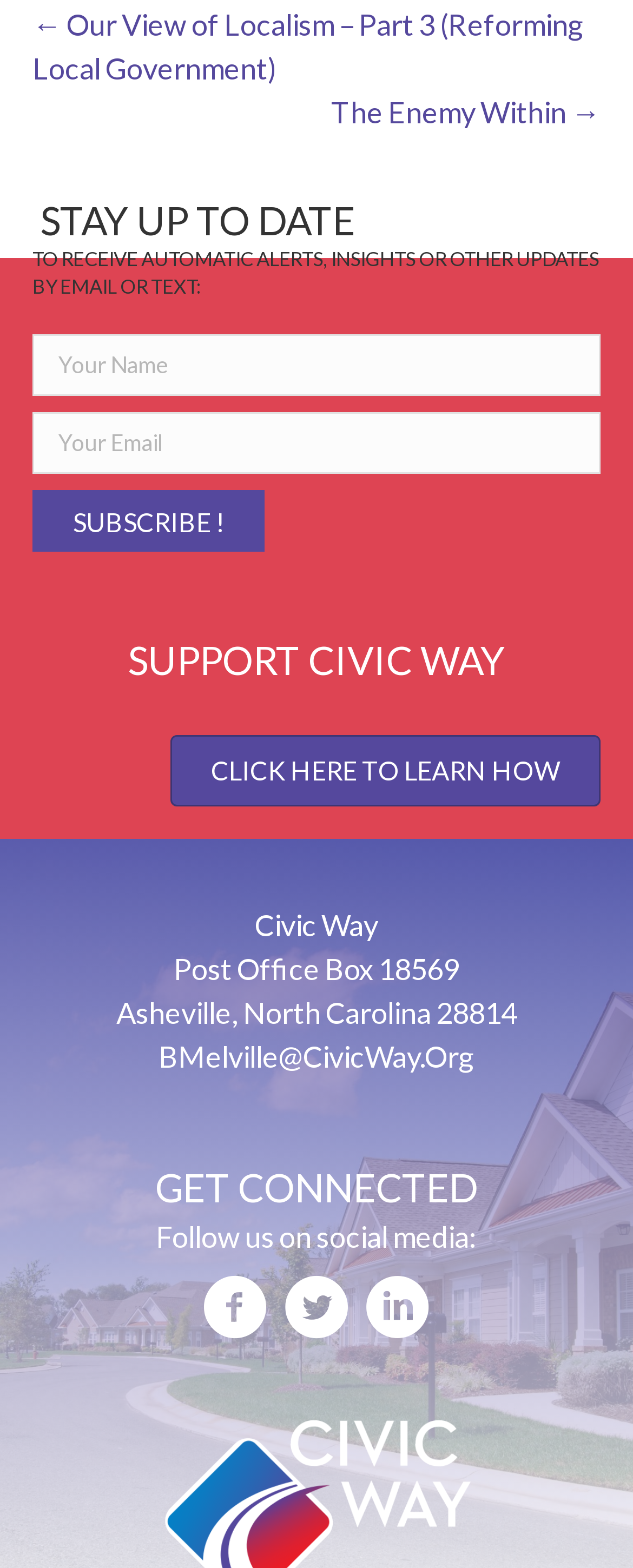Answer the following query concisely with a single word or phrase:
What is the text of the first link on the webpage?

Our View of Localism – Part 3 (Reforming Local Government)